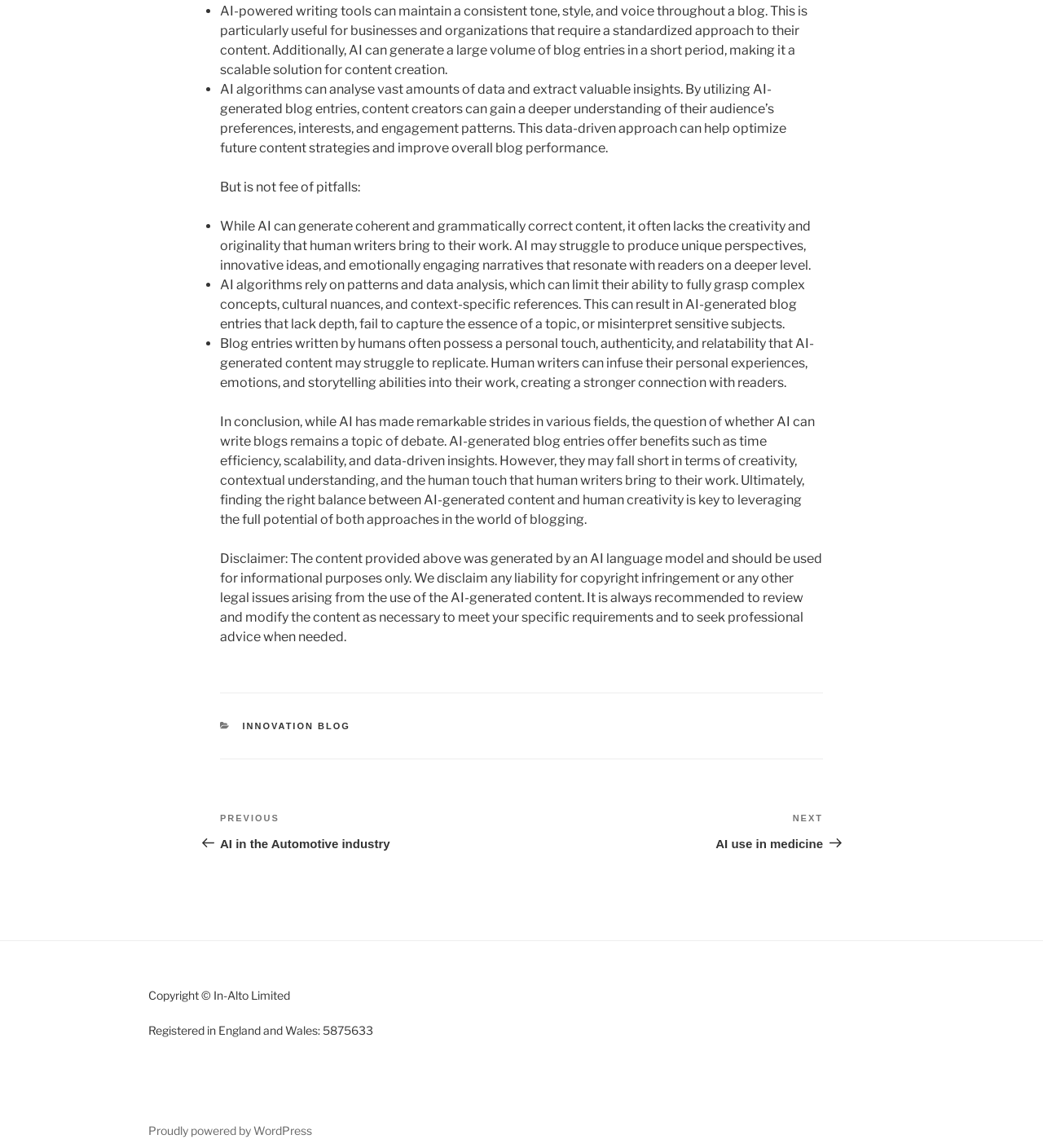Using floating point numbers between 0 and 1, provide the bounding box coordinates in the format (top-left x, top-left y, bottom-right x, bottom-right y). Locate the UI element described here: Proudly powered by WordPress

[0.142, 0.979, 0.299, 0.991]